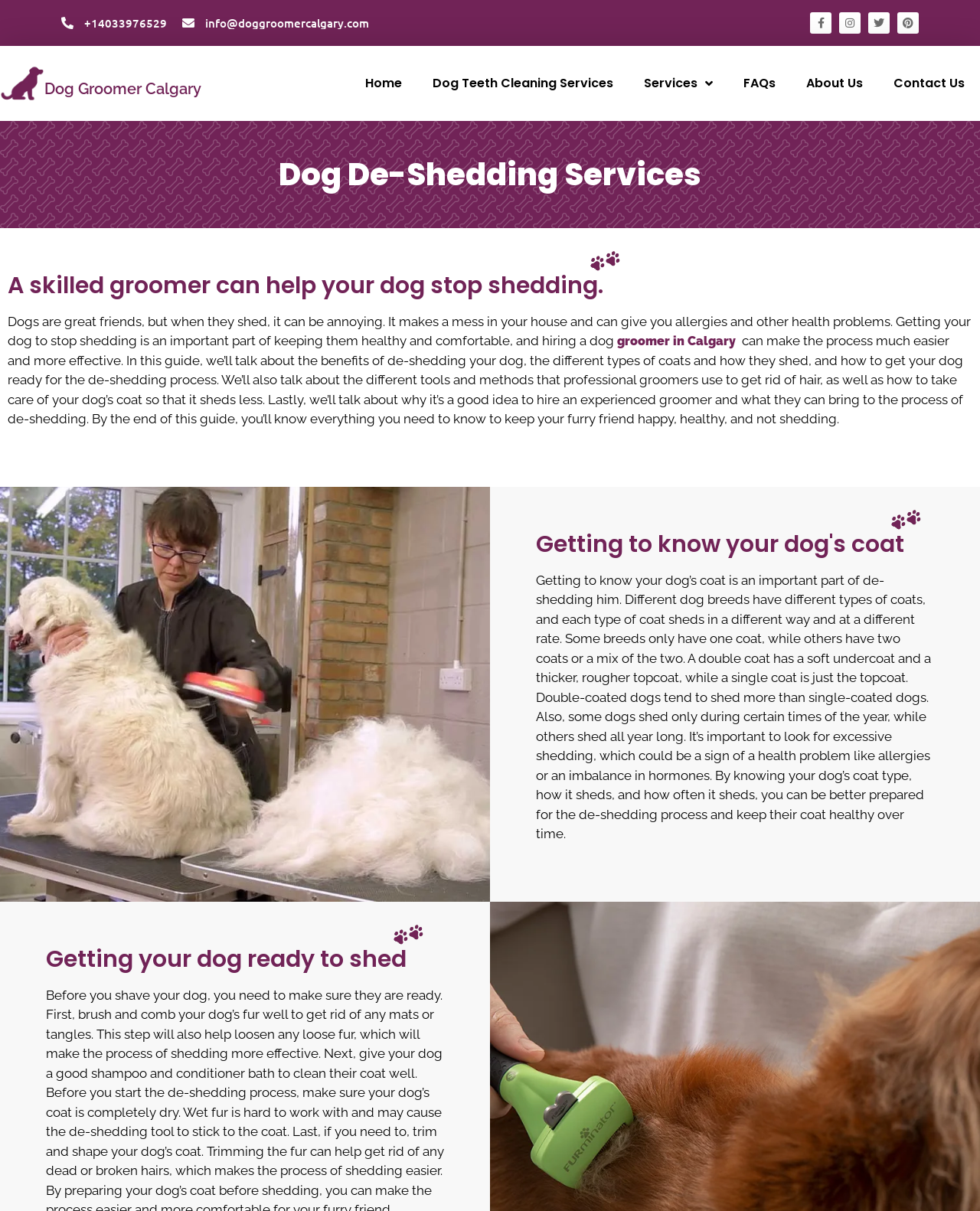What is the topic of the first heading on the webpage?
Please respond to the question with as much detail as possible.

I looked at the headings on the webpage and found the first one, which is 'Dog De-Shedding Services'. This heading is displayed prominently on the webpage, indicating that it is the main topic of the page.